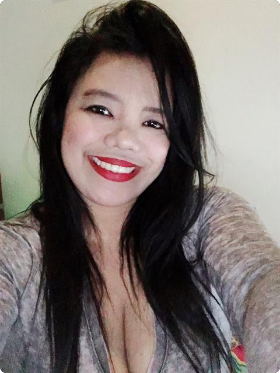Elaborate on the elements present in the image.

The image features a smiling woman with long, dark hair, showcasing a cheerful demeanor. She has vibrant red lipstick that adds a striking contrast to her outfit, which appears to be a gray, long-sleeved top. The background is softly blurred, emphasizing her bright smile and engaging expression. This profile image captures an inviting personality, suggesting warmth and friendliness, fitting for a social platform where individuals can connect and interact.